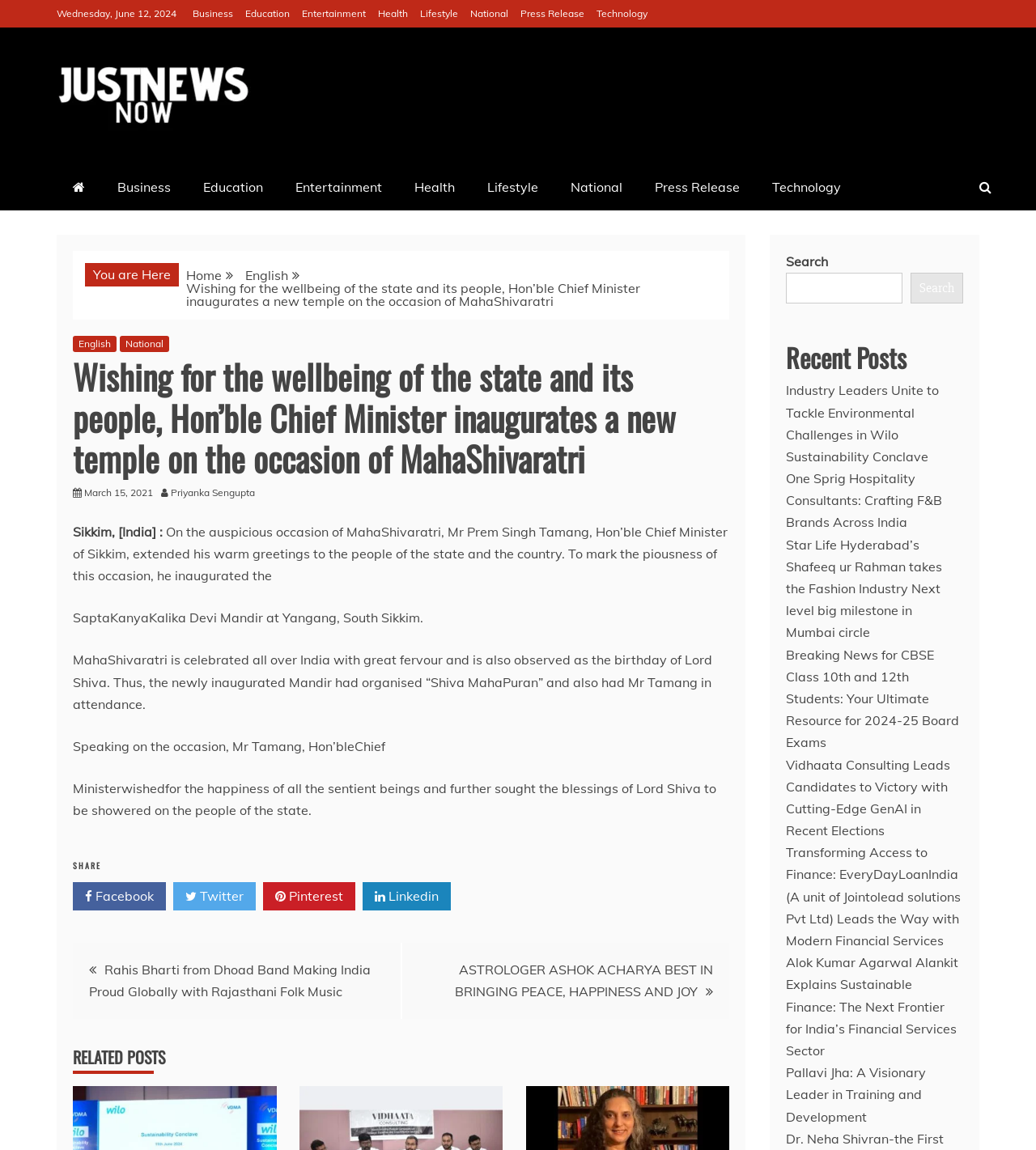Please provide the bounding box coordinates in the format (top-left x, top-left y, bottom-right x, bottom-right y). Remember, all values are floating point numbers between 0 and 1. What is the bounding box coordinate of the region described as: parent_node: Just News Now

[0.055, 0.024, 0.242, 0.143]